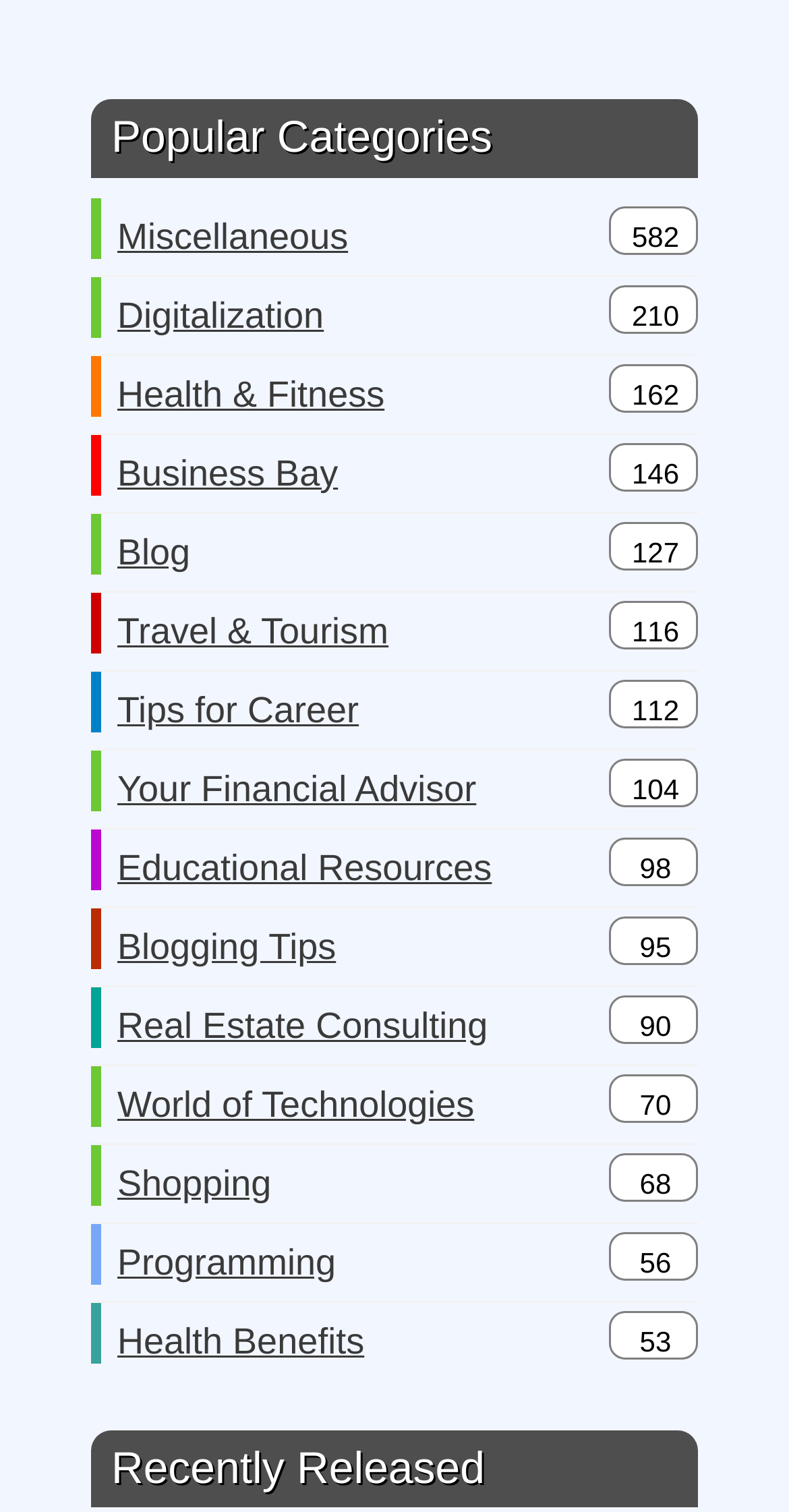Identify the bounding box coordinates of the section that should be clicked to achieve the task described: "Verify age".

None